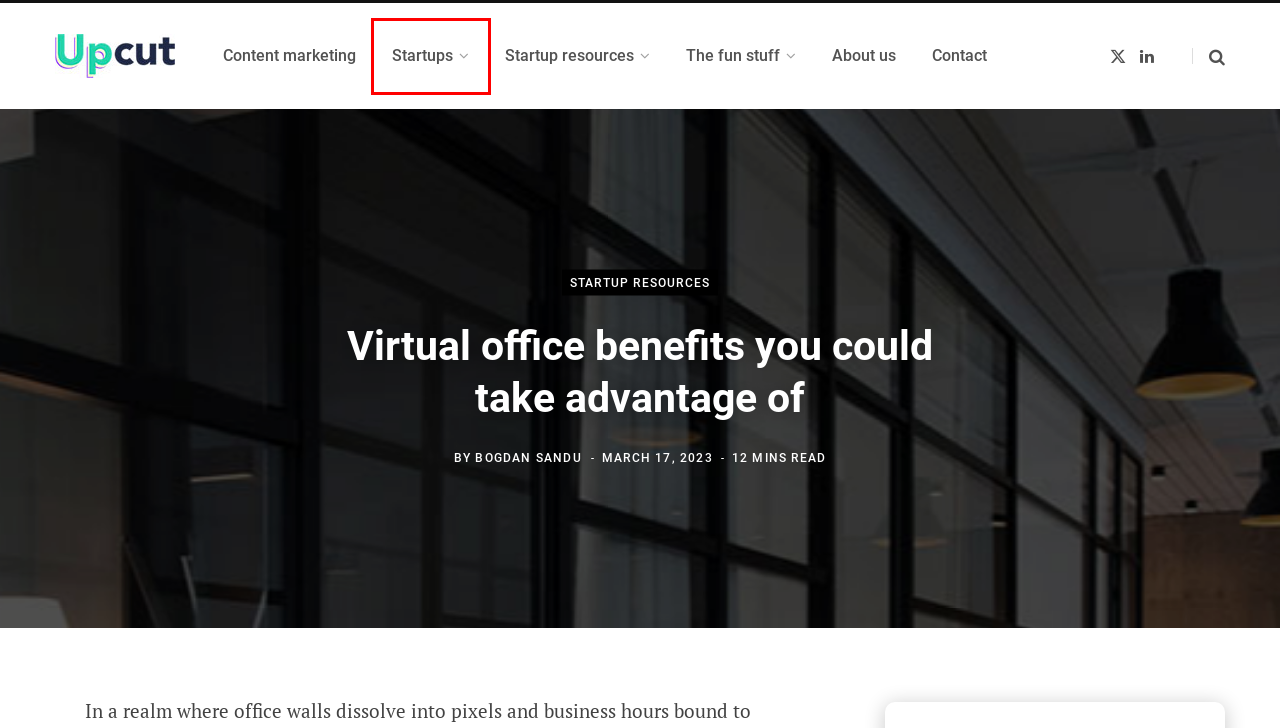Examine the screenshot of a webpage with a red rectangle bounding box. Select the most accurate webpage description that matches the new webpage after clicking the element within the bounding box. Here are the candidates:
A. Startup resources Archives - Upcut Studio
B. Good, you’re here! - Upcut Studio
C. Upcut - Content Marketing for Startups
D. About Upcut Studio
E. Content marketing Archives - Upcut Studio
F. The Best Entrepreneur Podcasts You Must Not Miss
G. Entertainment for entrepreneurs Archives - Upcut Studio
H. Startups Archives - Upcut Studio

H